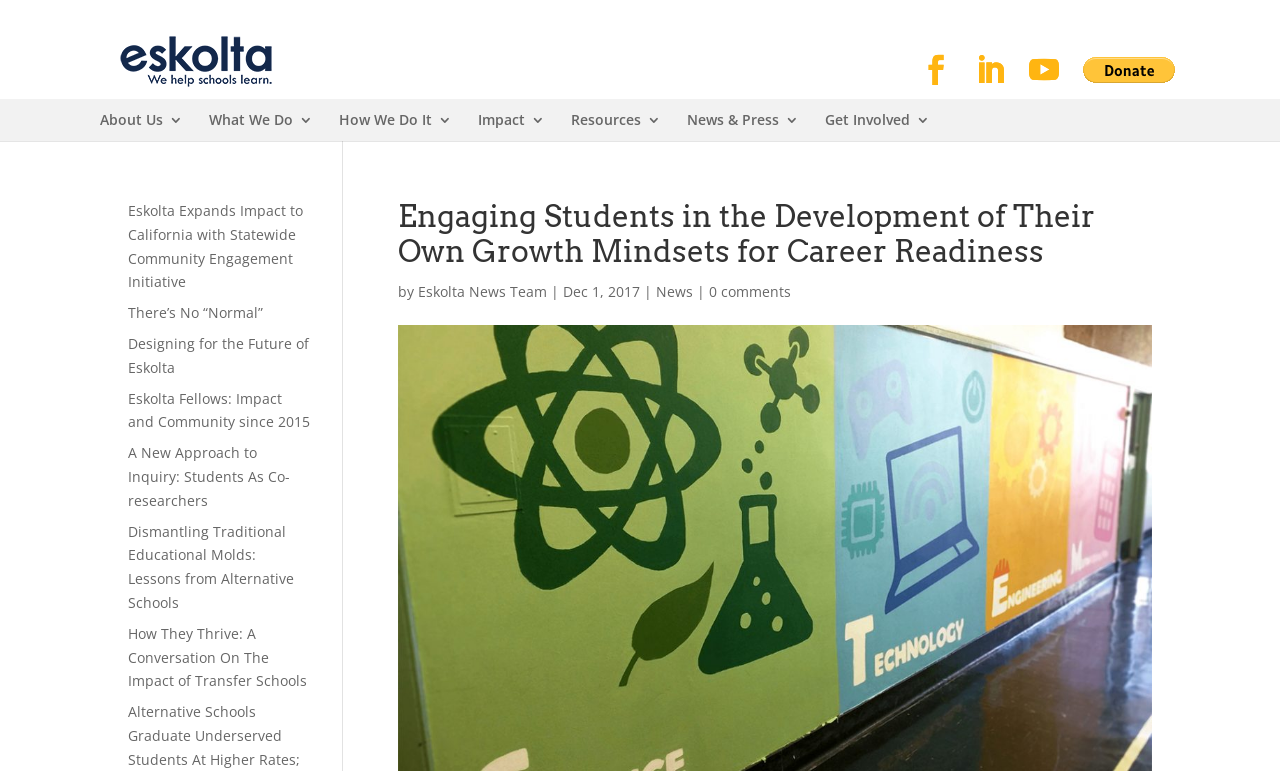Identify the bounding box coordinates for the UI element that matches this description: "How We Do It".

[0.265, 0.147, 0.353, 0.183]